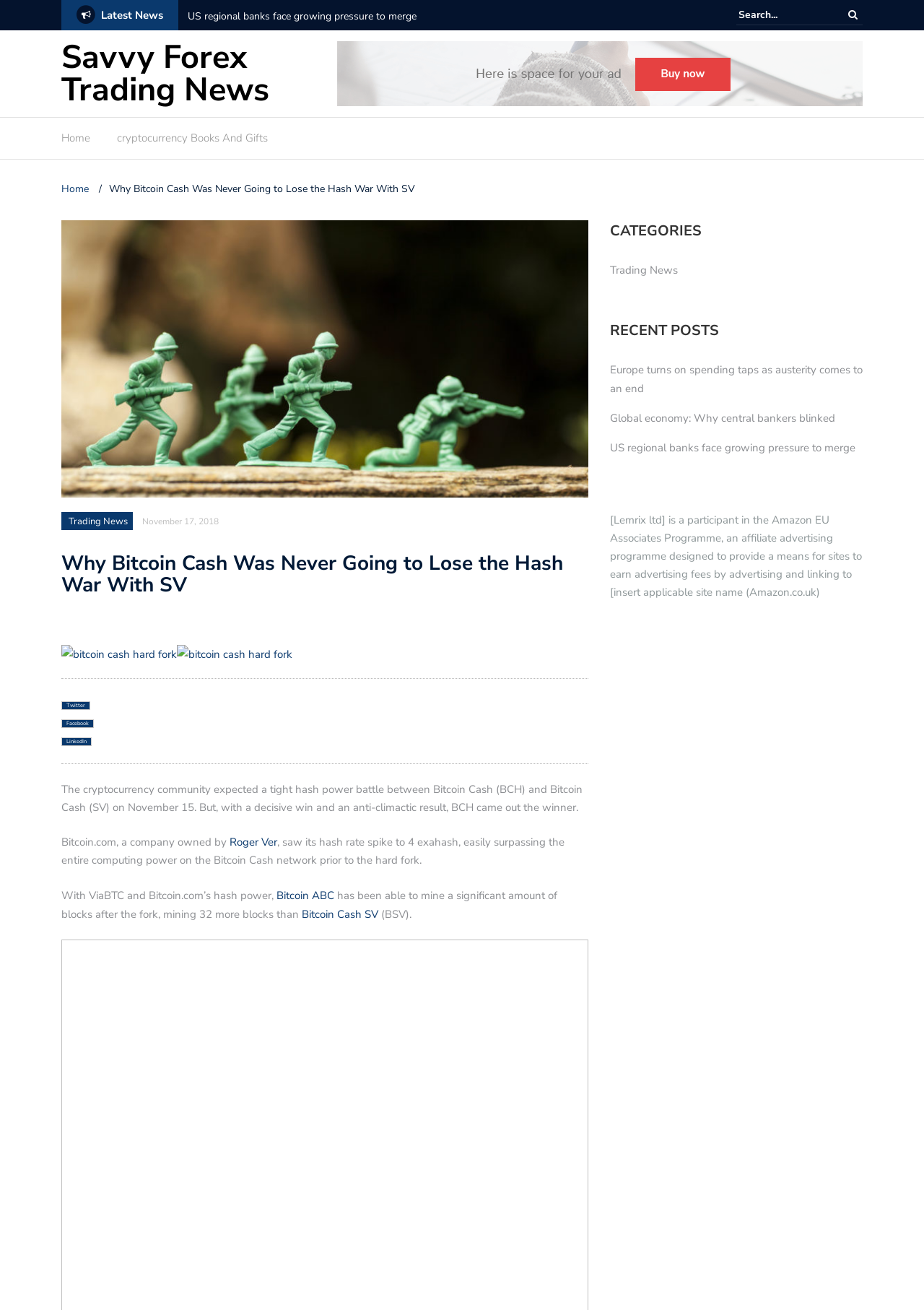Select the bounding box coordinates of the element I need to click to carry out the following instruction: "Search for news".

[0.797, 0.0, 0.934, 0.019]